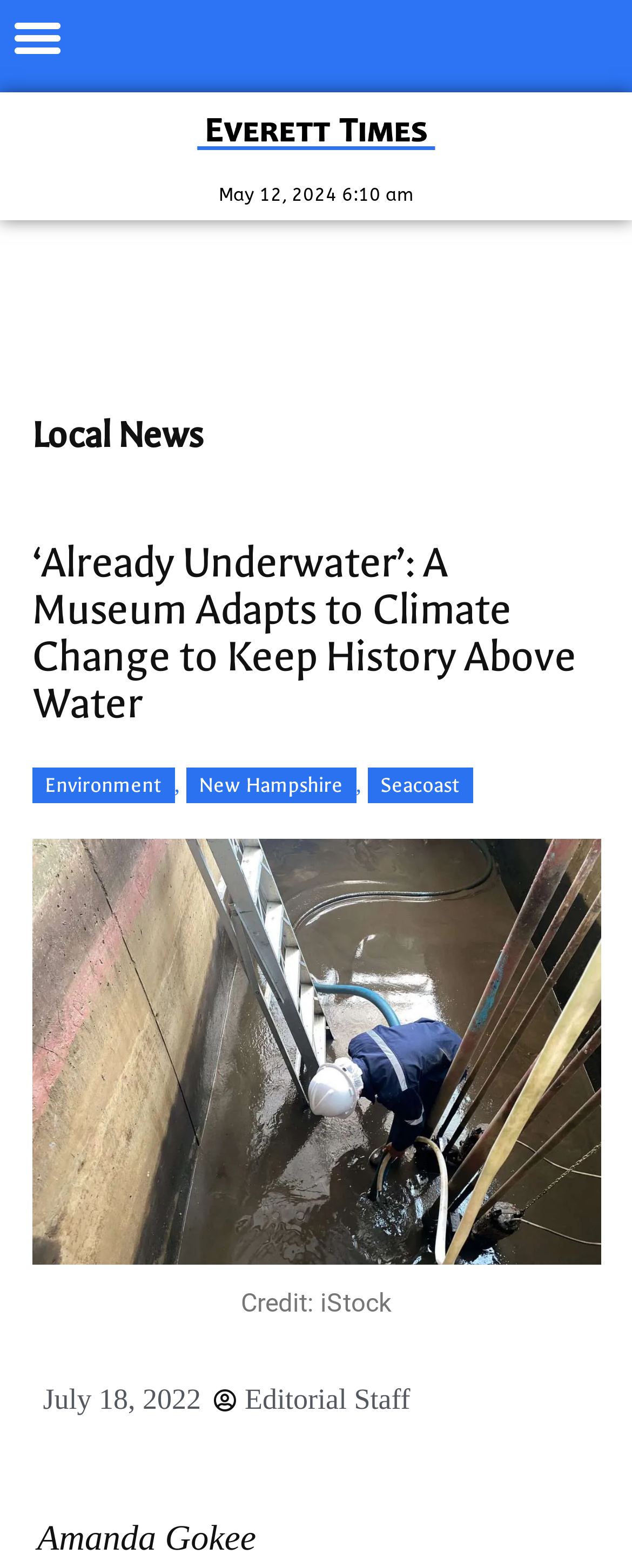Who is the author of the article?
Provide a comprehensive and detailed answer to the question.

I found the author's name by looking at the static text element at the bottom of the page, which contains the text 'Amanda Gokee'.